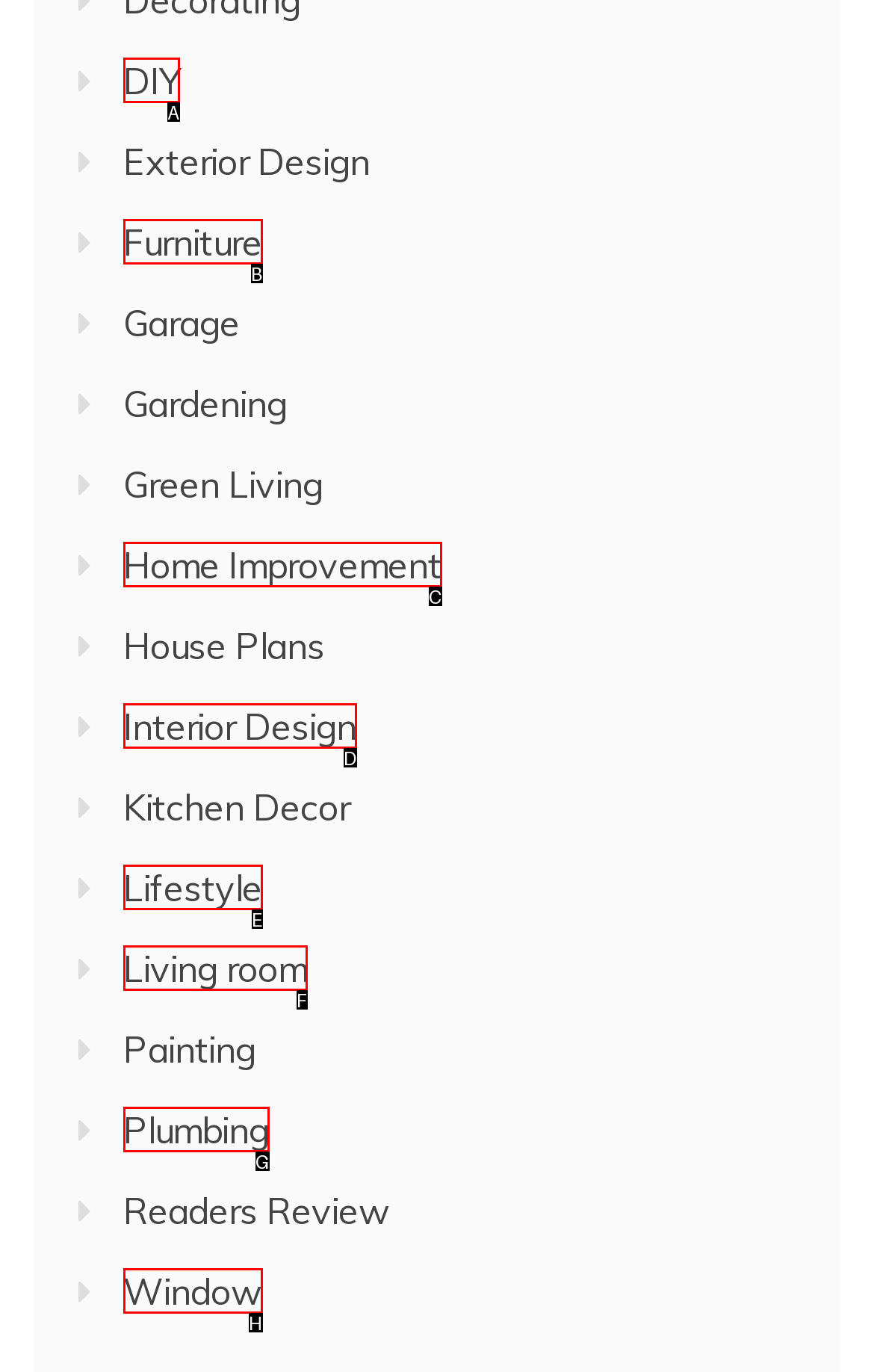Tell me which one HTML element best matches the description: Home Improvement
Answer with the option's letter from the given choices directly.

C